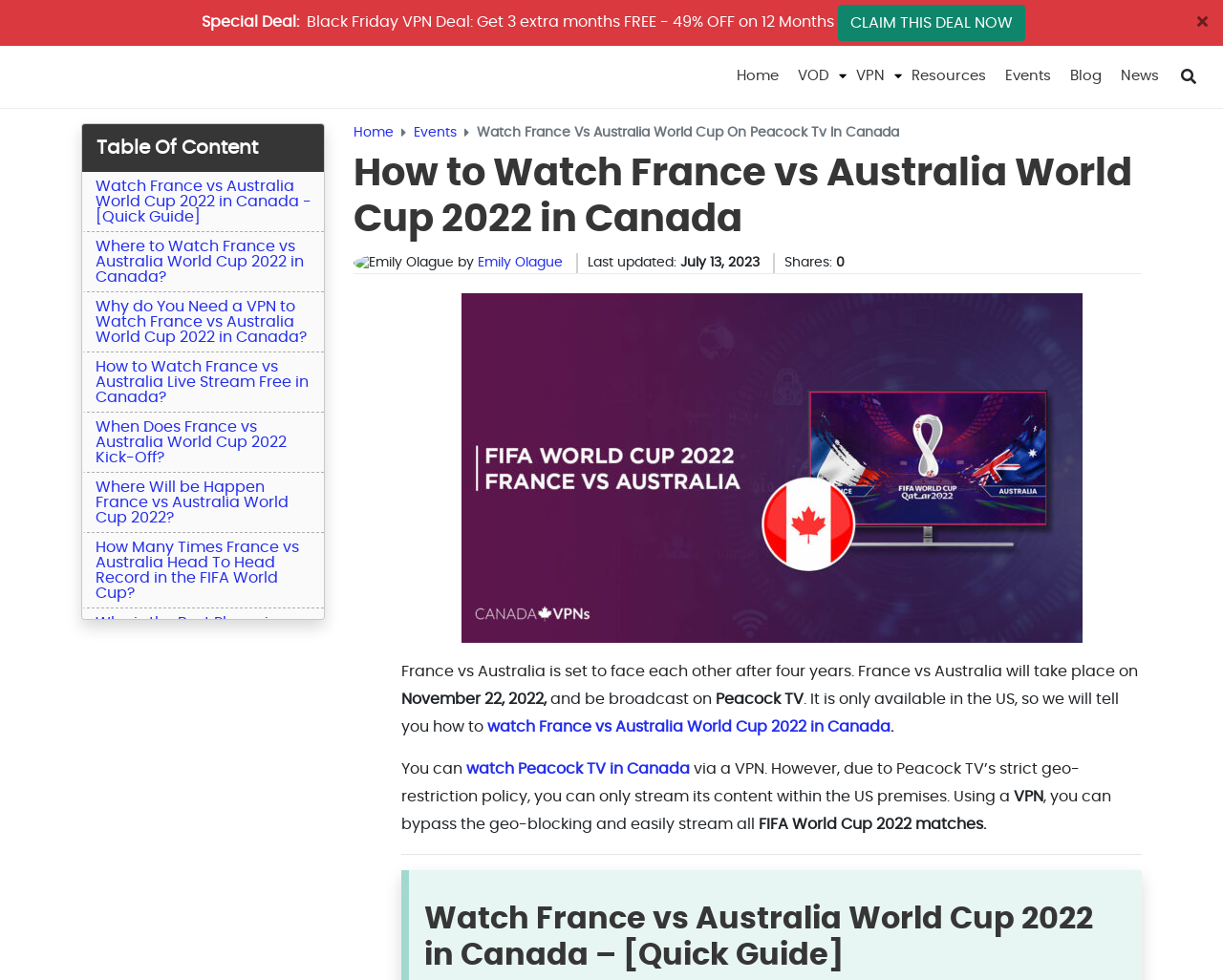Locate the bounding box coordinates of the element I should click to achieve the following instruction: "Click on the 'Special Deal: Black Friday VPN Deal: Get 3 extra months FREE - 49% OFF on 12 Months CLAIM THIS DEAL NOW' link".

[0.162, 0.005, 0.838, 0.042]